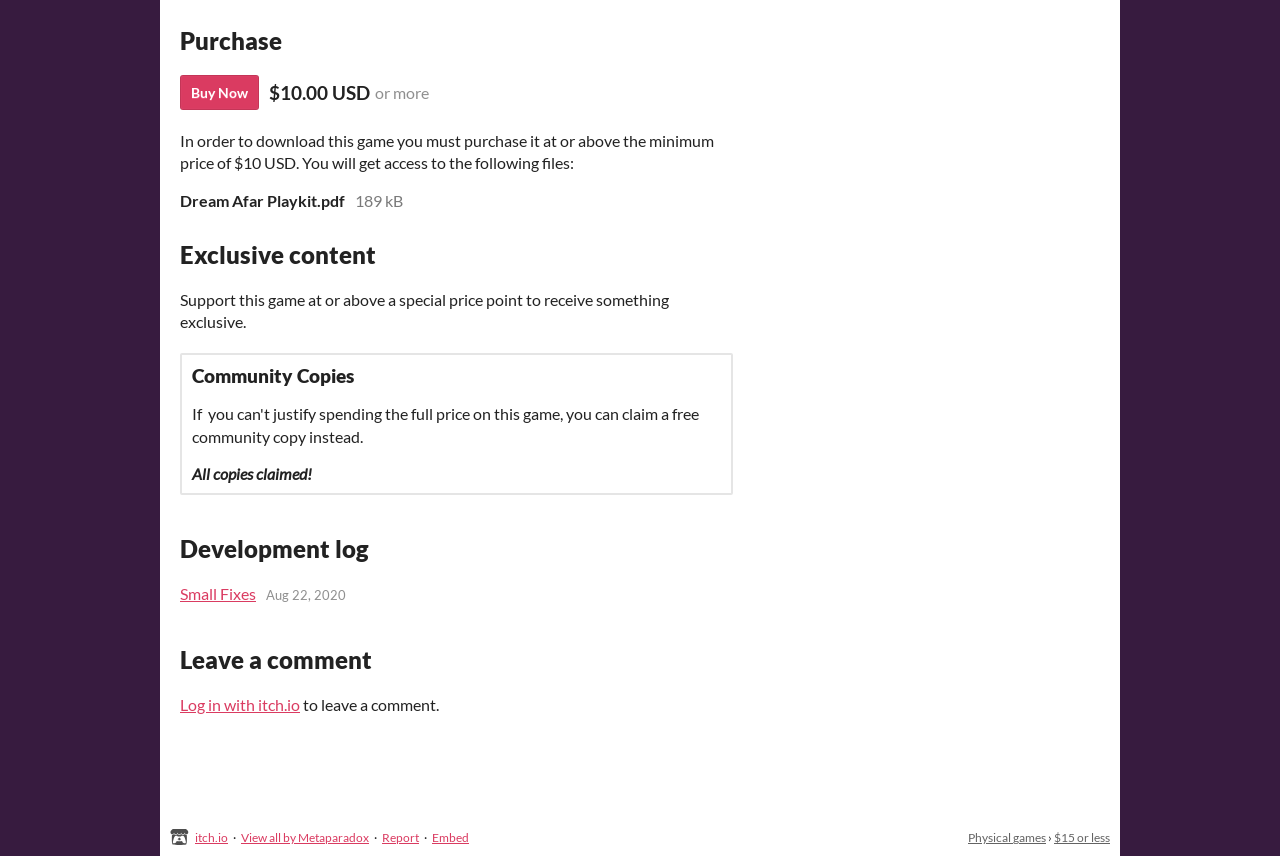Determine the bounding box of the UI component based on this description: "View all by Metaparadox". The bounding box coordinates should be four float values between 0 and 1, i.e., [left, top, right, bottom].

[0.188, 0.97, 0.288, 0.988]